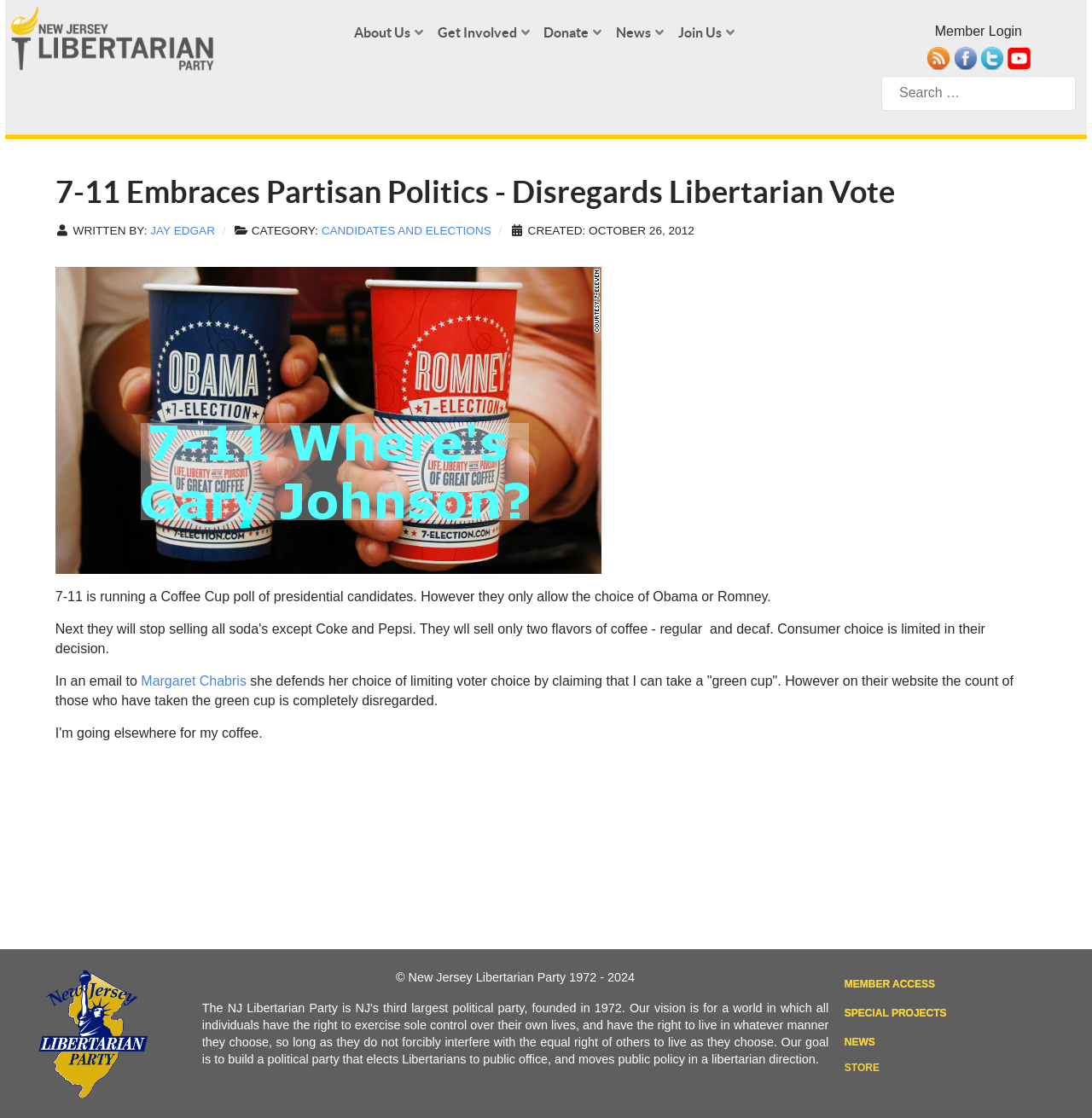What is the name of the organization that owns this website?
Analyze the screenshot and provide a detailed answer to the question.

The footer of the webpage contains a copyright notice that says '© New Jersey Libertarian Party 1972 - 2024', which indicates that the organization that owns this website is the New Jersey Libertarian Party.